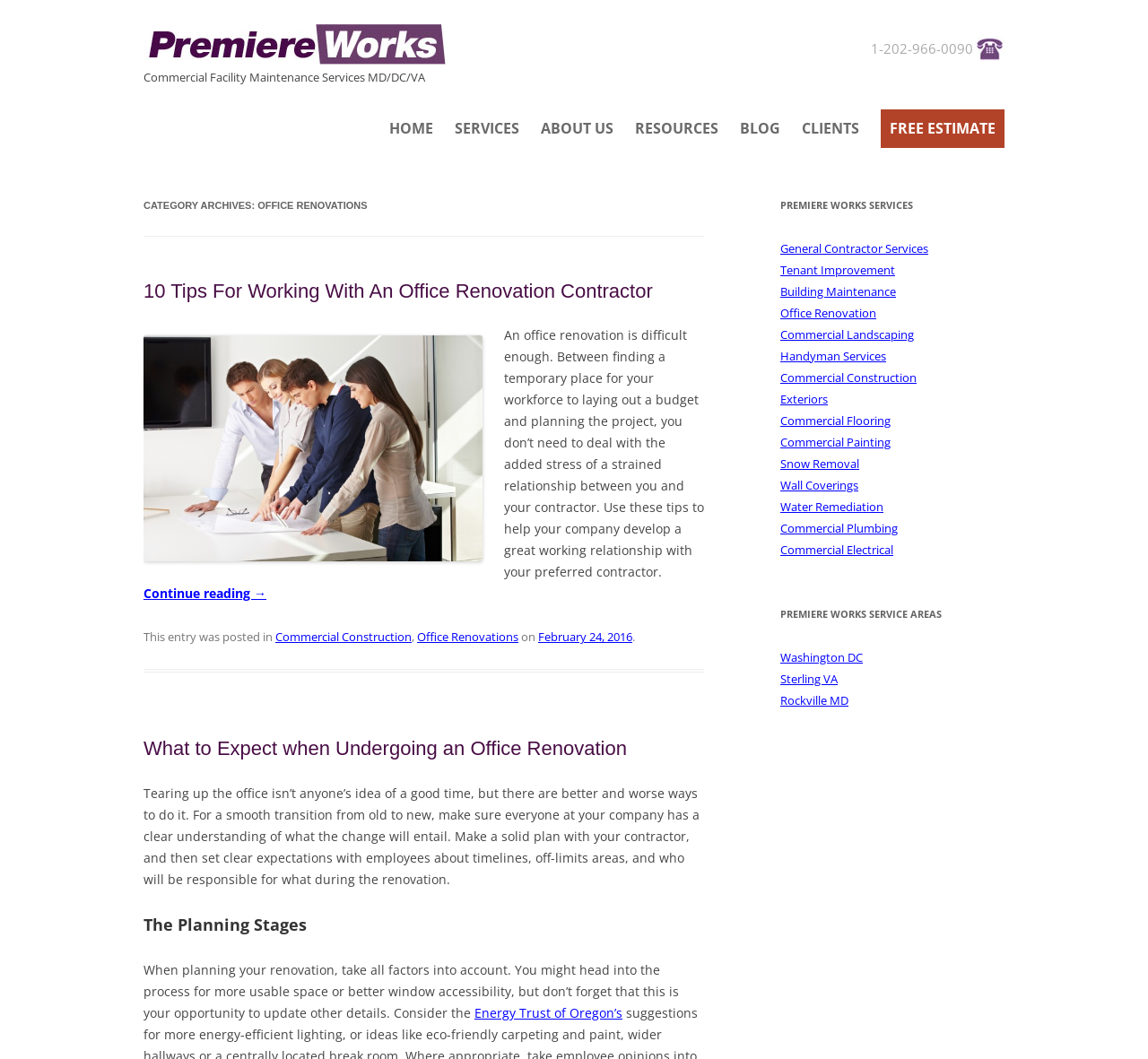What services are offered by Premiere Works?
Please provide a comprehensive answer based on the information in the image.

I found the services offered by Premiere Works by looking at the complementary section on the right side of the webpage, which lists various services such as 'General Contractor Services', 'Tenant Improvement', 'Building Maintenance', and many others.